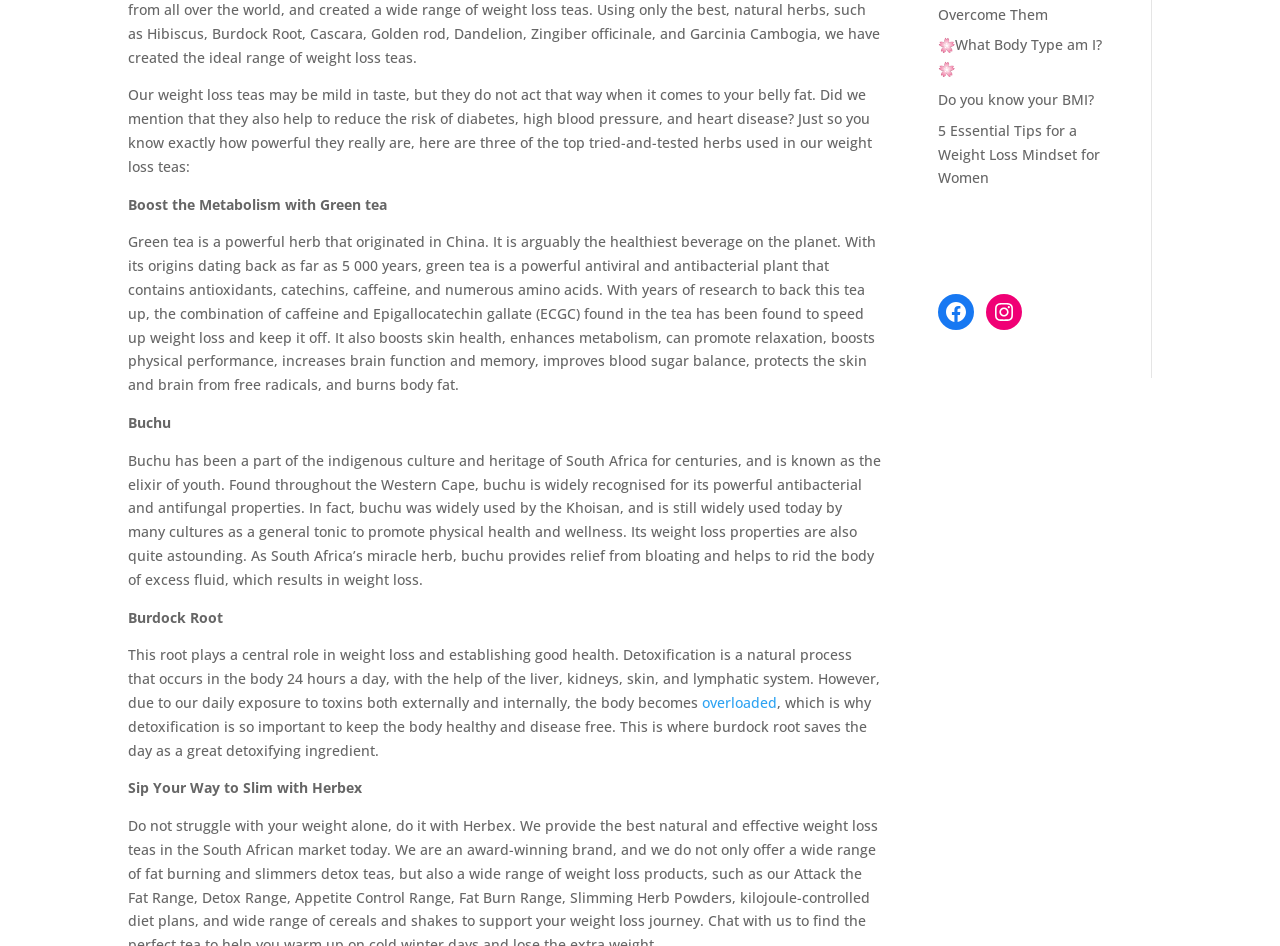Identify the bounding box coordinates for the UI element described by the following text: "Do you know your BMI?". Provide the coordinates as four float numbers between 0 and 1, in the format [left, top, right, bottom].

[0.733, 0.095, 0.855, 0.115]